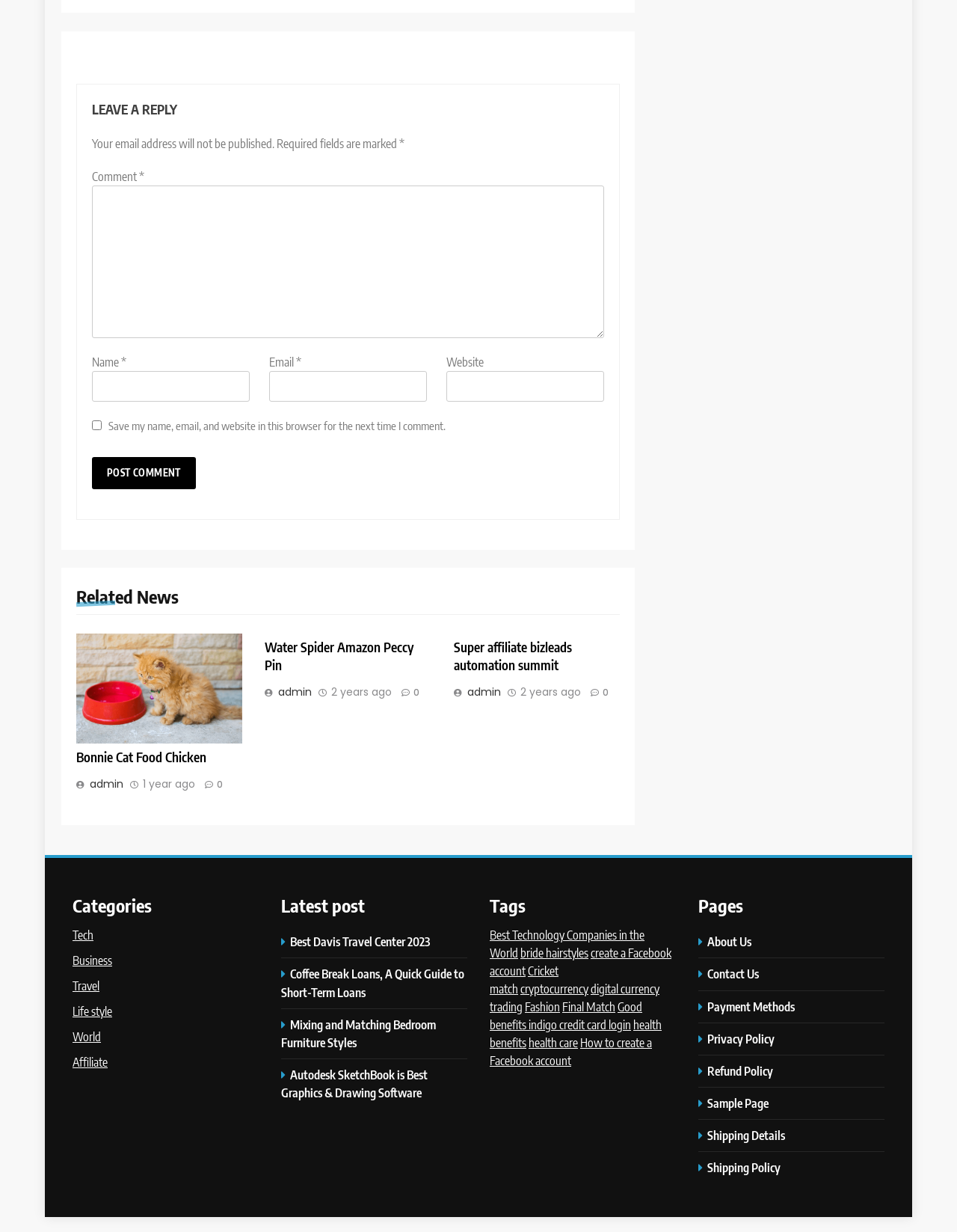How many tags are listed on the webpage?
Based on the image, answer the question with a single word or brief phrase.

12